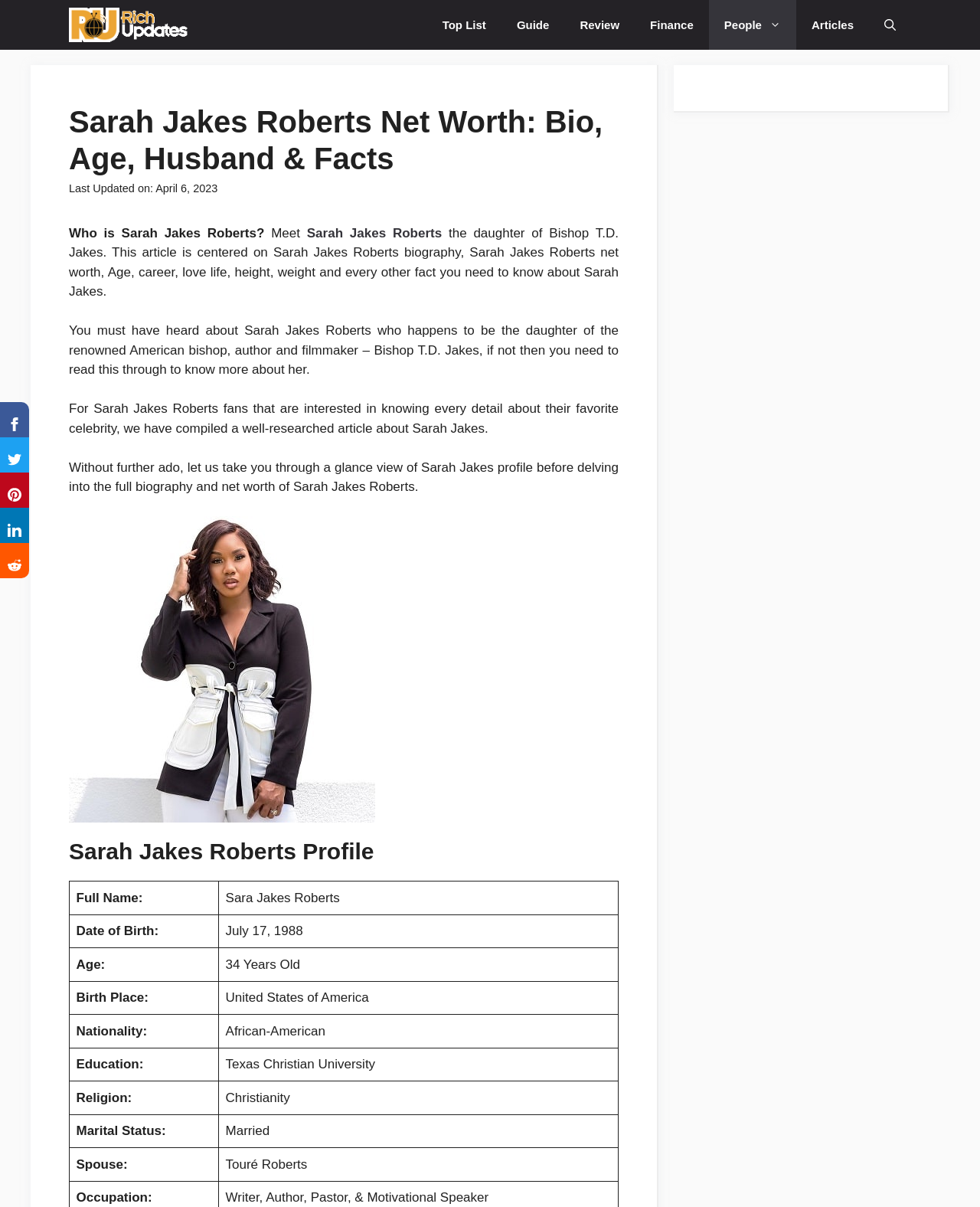Specify the bounding box coordinates of the element's region that should be clicked to achieve the following instruction: "Click on the 'RichUpdates' link". The bounding box coordinates consist of four float numbers between 0 and 1, in the format [left, top, right, bottom].

[0.07, 0.0, 0.193, 0.041]